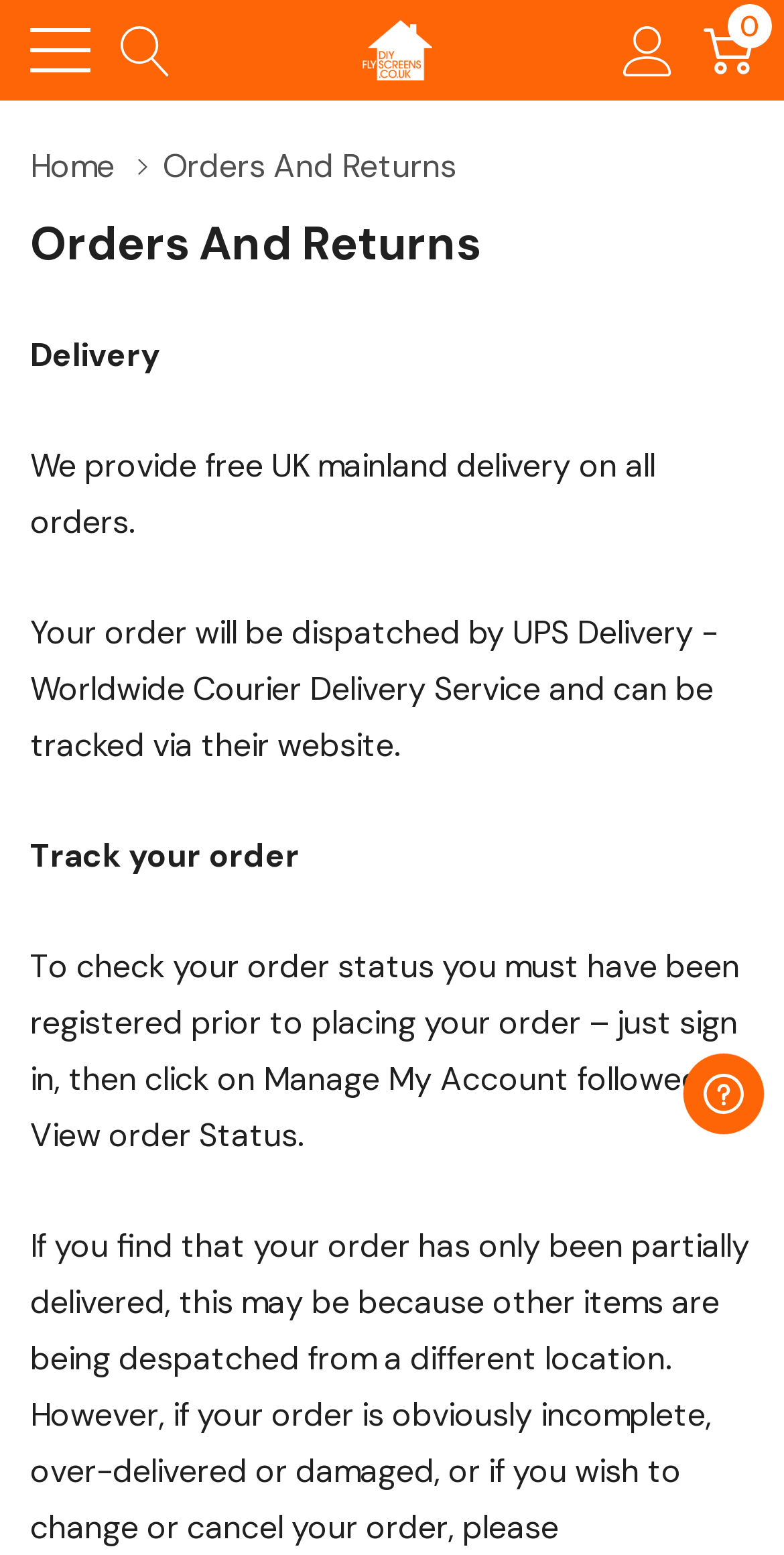With reference to the screenshot, provide a detailed response to the question below:
What is the company's delivery policy?

Based on the webpage, the company provides free UK mainland delivery on all orders, as stated in the 'Orders And Returns' section.